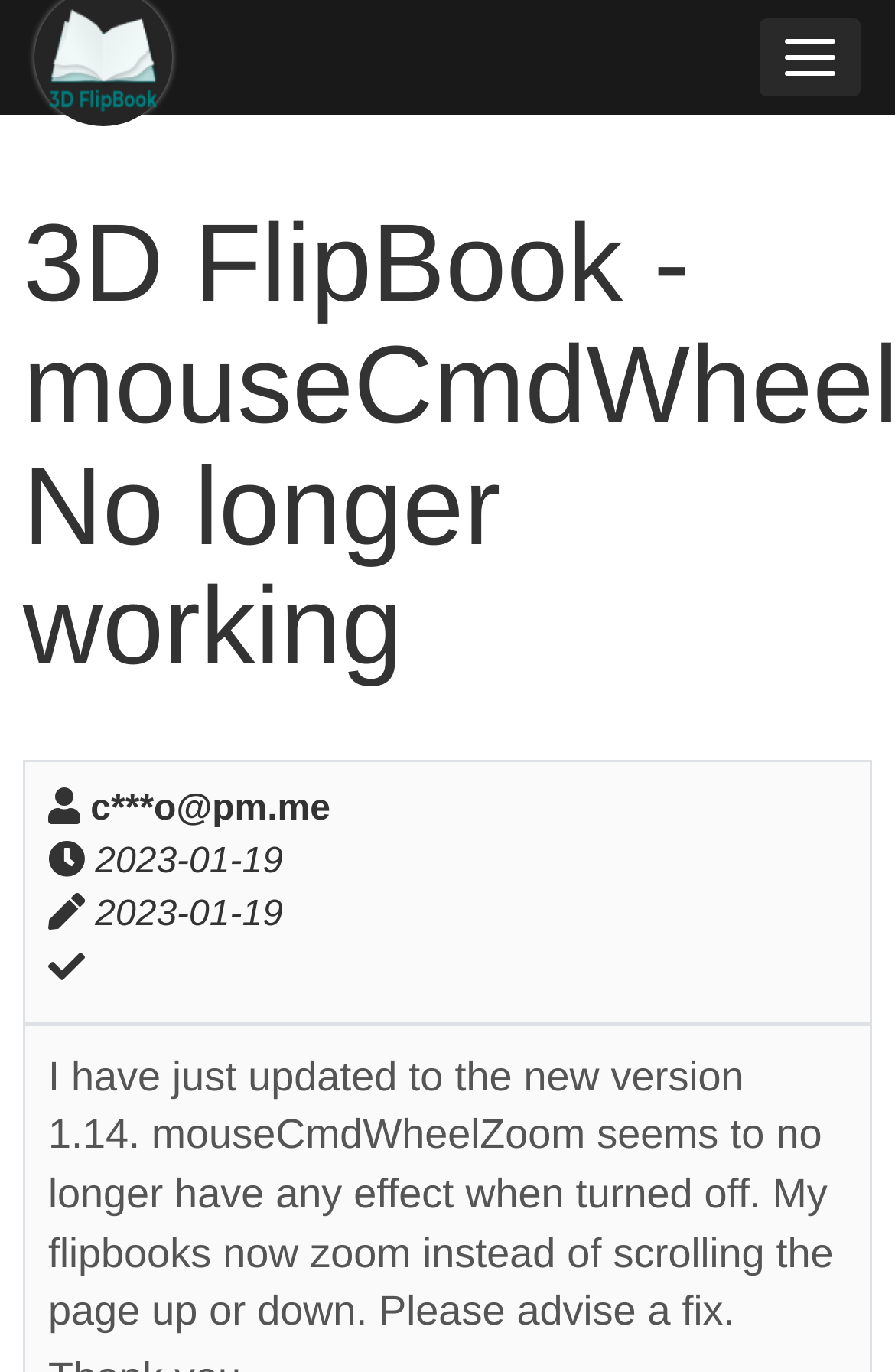When was the content updated?
Provide a thorough and detailed answer to the question.

I found the update date by looking at the 'Updated' section, which contains a static text element with the date '2023-01-19'.